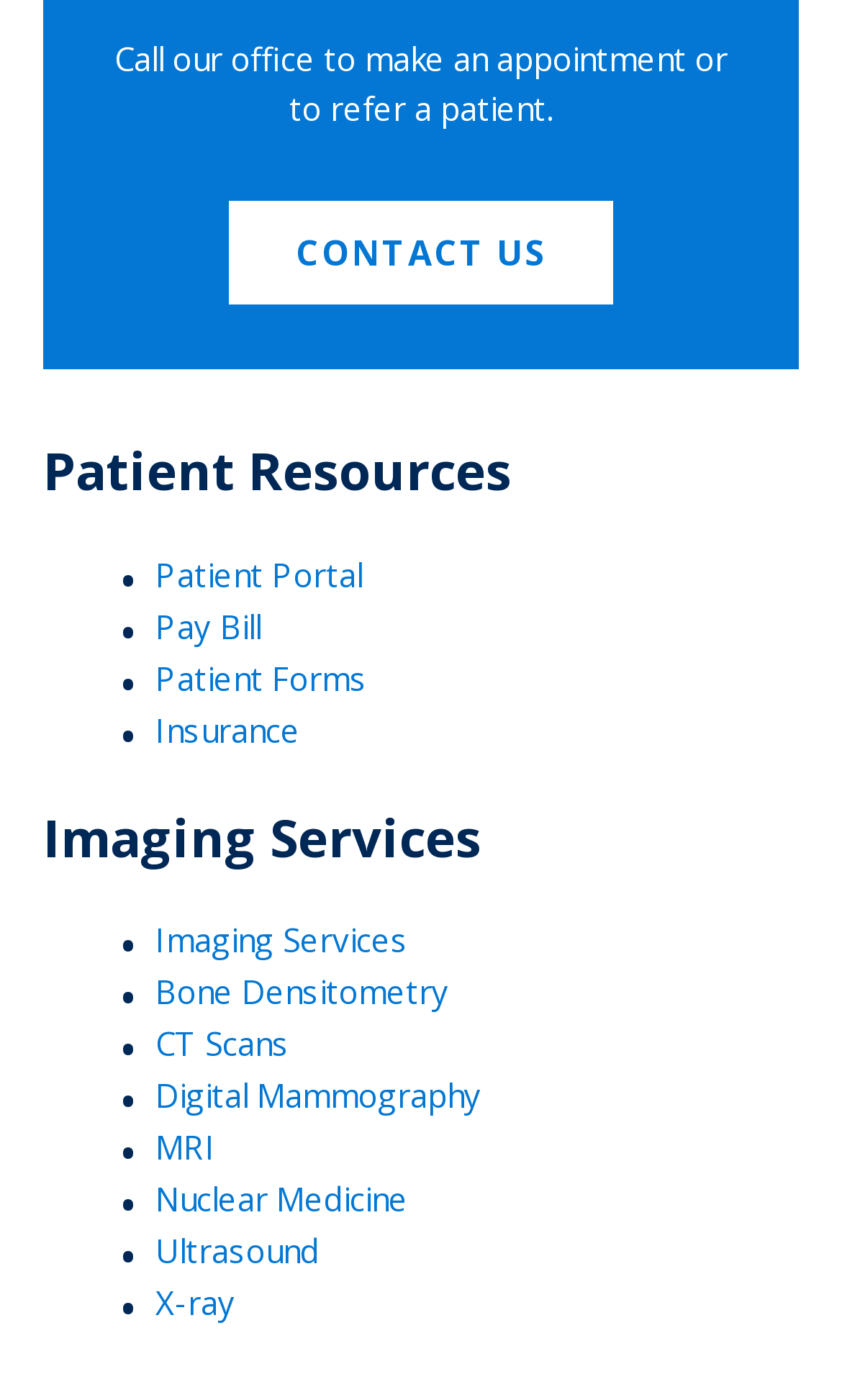From the element description: "Ultrasound", extract the bounding box coordinates of the UI element. The coordinates should be expressed as four float numbers between 0 and 1, in the order [left, top, right, bottom].

[0.185, 0.878, 0.379, 0.909]